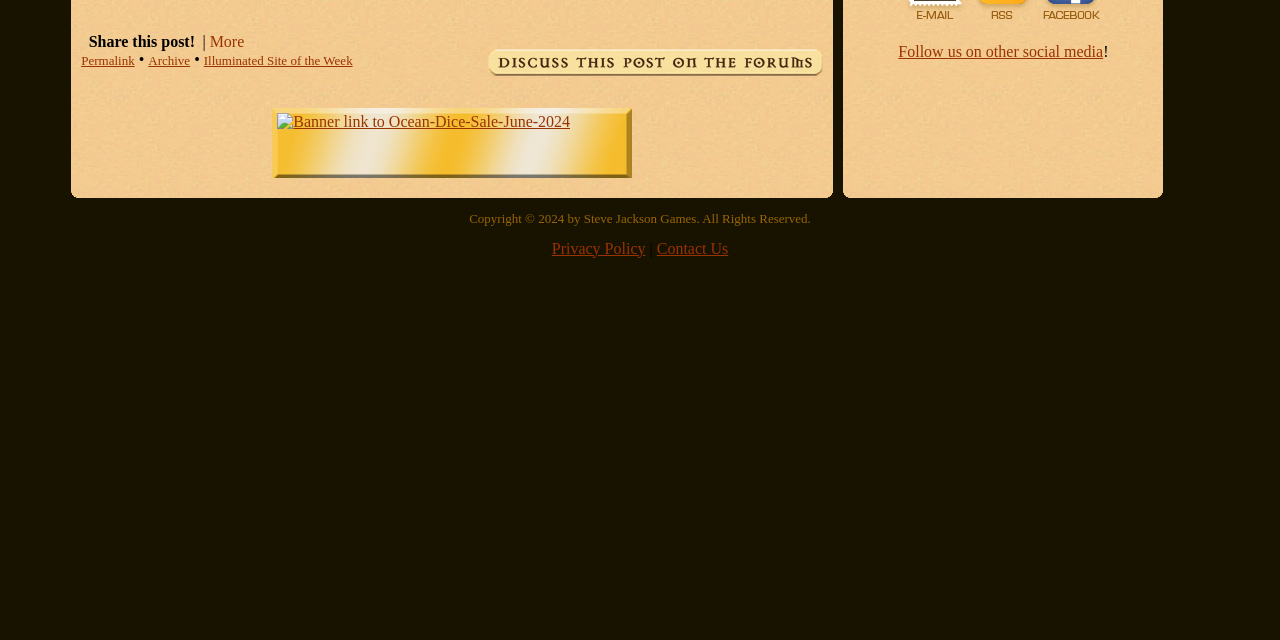Bounding box coordinates are specified in the format (top-left x, top-left y, bottom-right x, bottom-right y). All values are floating point numbers bounded between 0 and 1. Please provide the bounding box coordinate of the region this sentence describes: Contact Us

[0.513, 0.374, 0.569, 0.401]